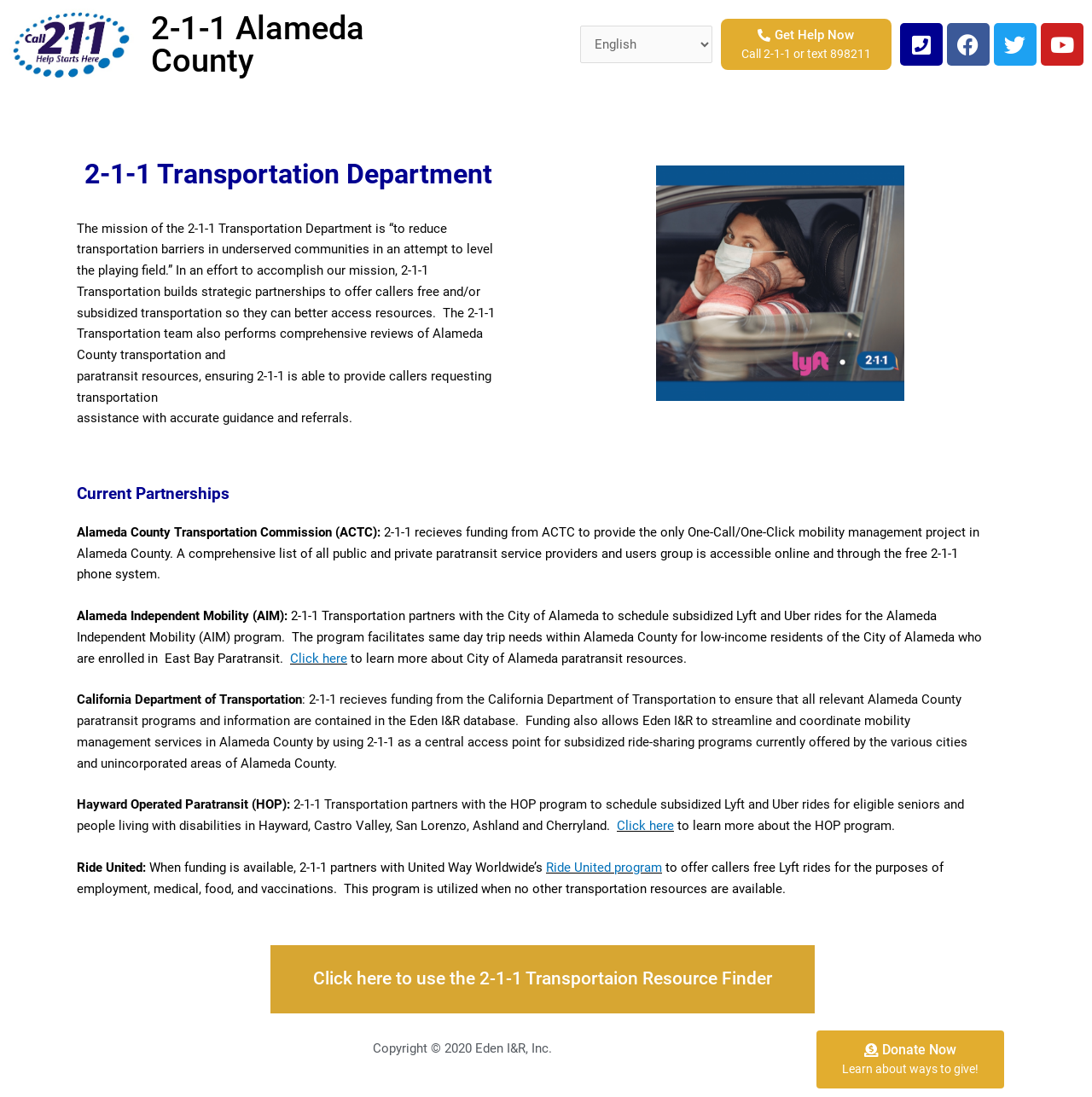Pinpoint the bounding box coordinates of the area that must be clicked to complete this instruction: "Donate now to Eden I&R".

[0.747, 0.939, 0.919, 0.992]